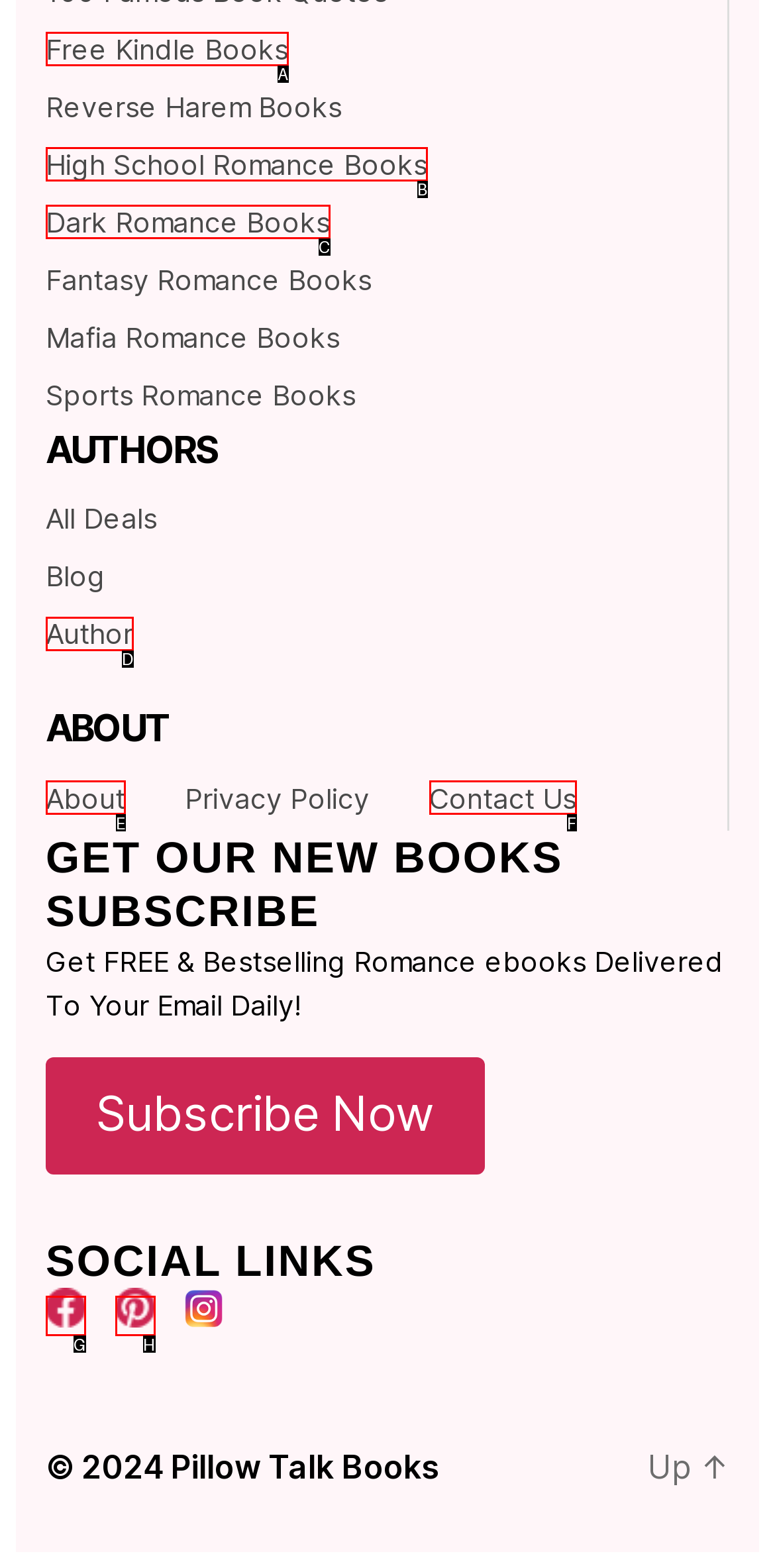From the description: About, select the HTML element that fits best. Reply with the letter of the appropriate option.

E